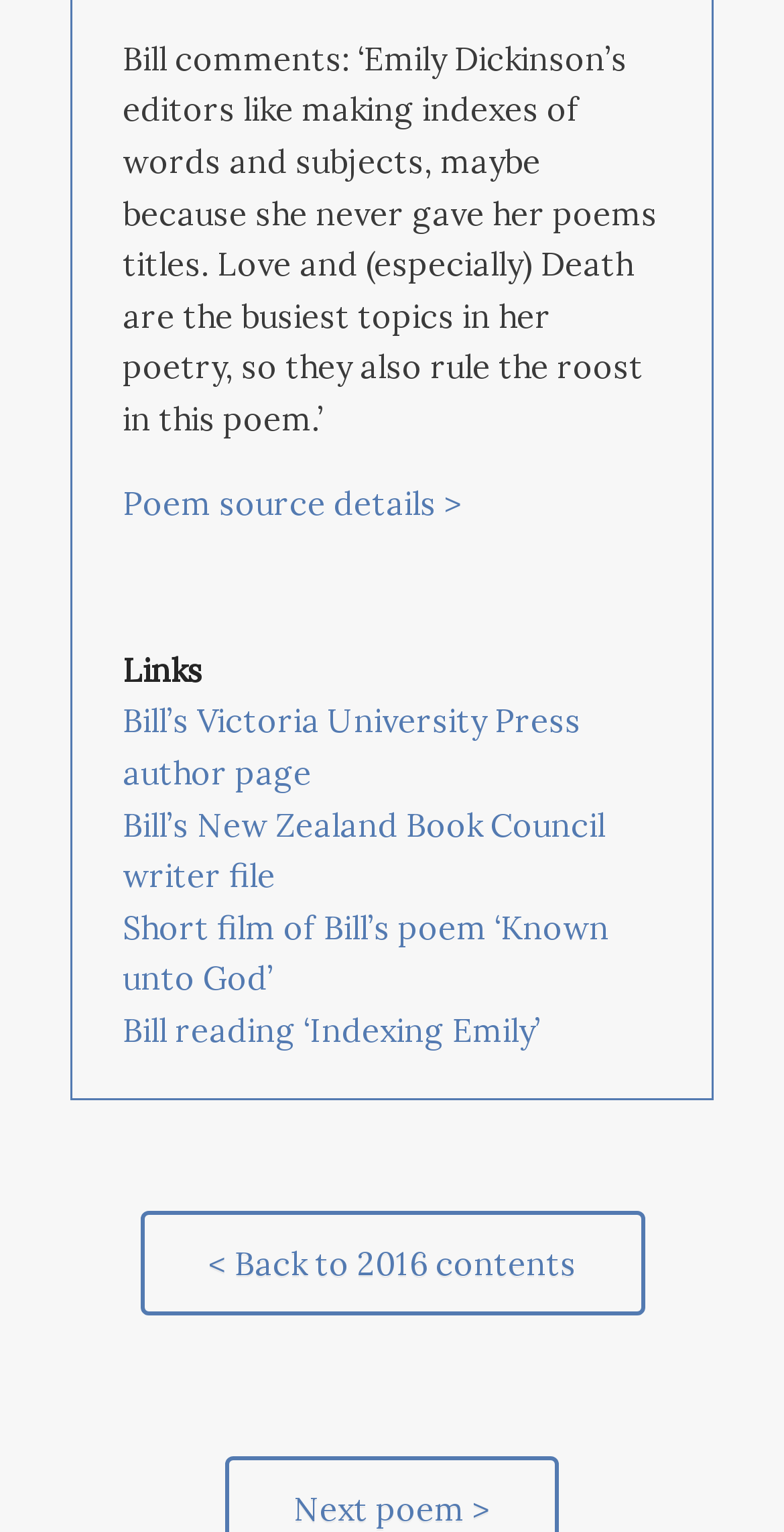Reply to the question with a single word or phrase:
What is the name of the poem?

Indexing Emily